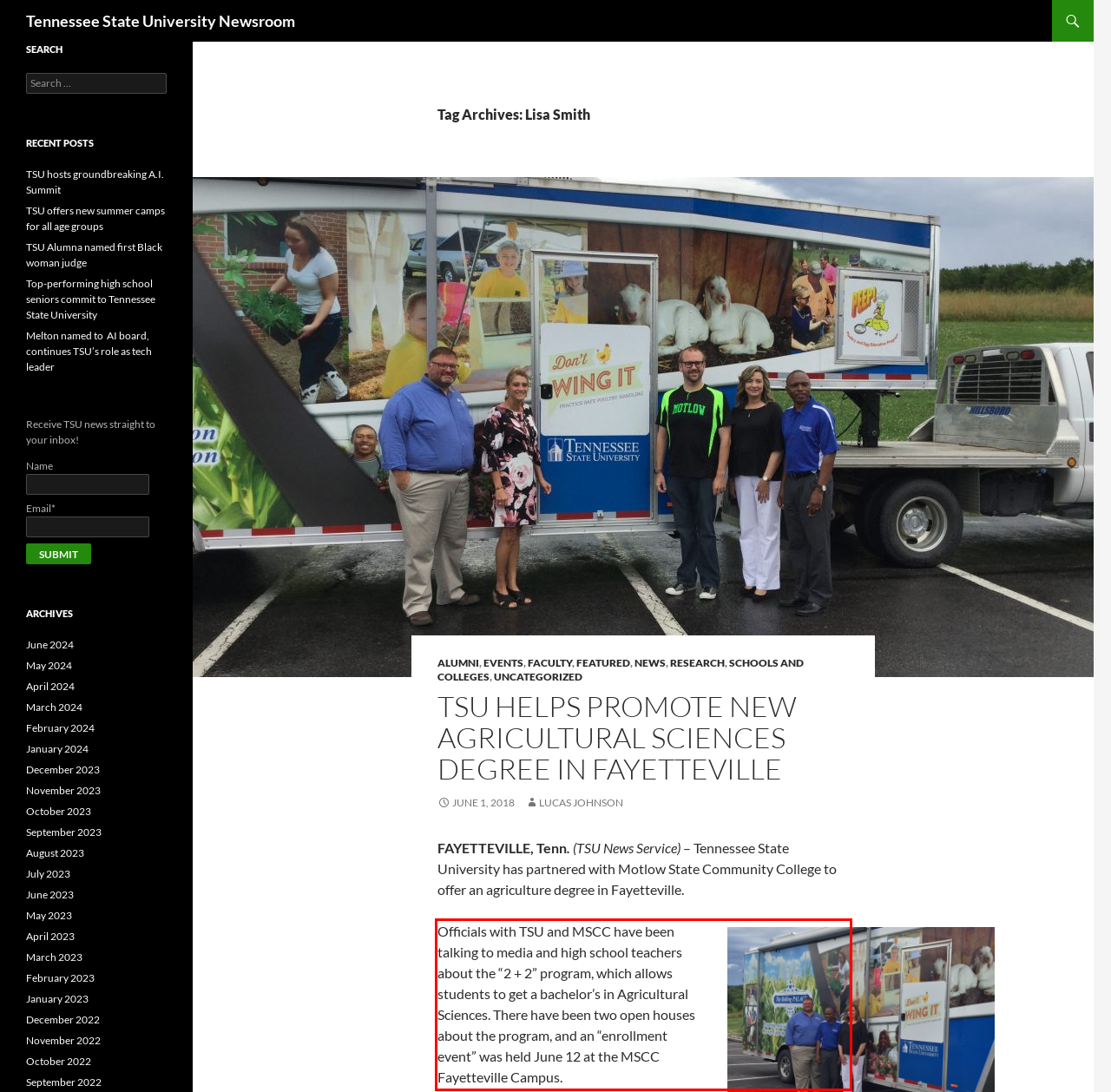With the given screenshot of a webpage, locate the red rectangle bounding box and extract the text content using OCR.

Officials with TSU and MSCC have been talking to media and high school teachers about the “2 + 2” program, which allows students to get a bachelor’s in Agricultural Sciences. There have been two open houses about the program, and an “enrollment event” was held June 12 at the MSCC Fayetteville Campus.